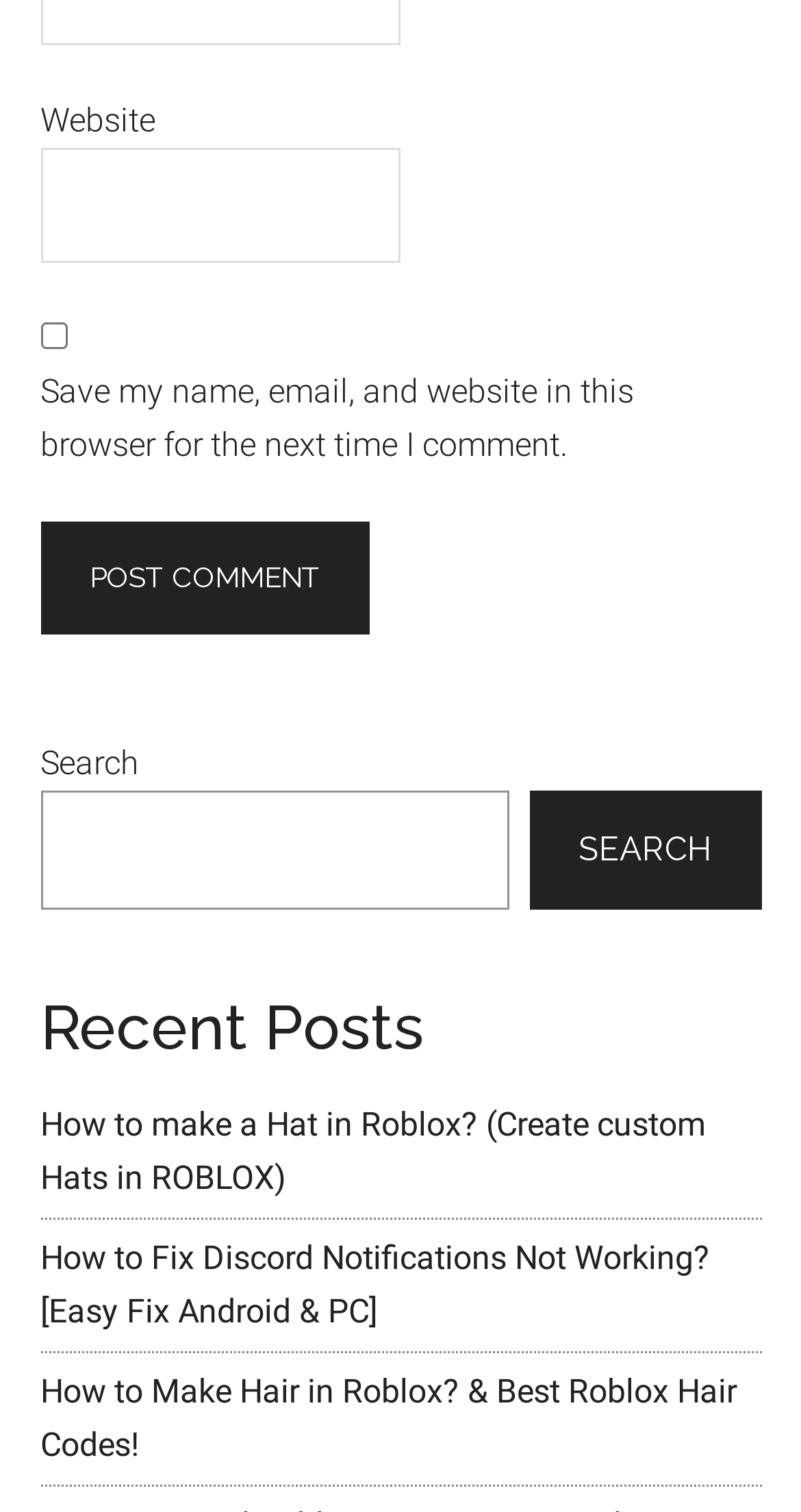Please specify the bounding box coordinates of the clickable region to carry out the following instruction: "Post a comment". The coordinates should be four float numbers between 0 and 1, in the format [left, top, right, bottom].

[0.05, 0.345, 0.46, 0.42]